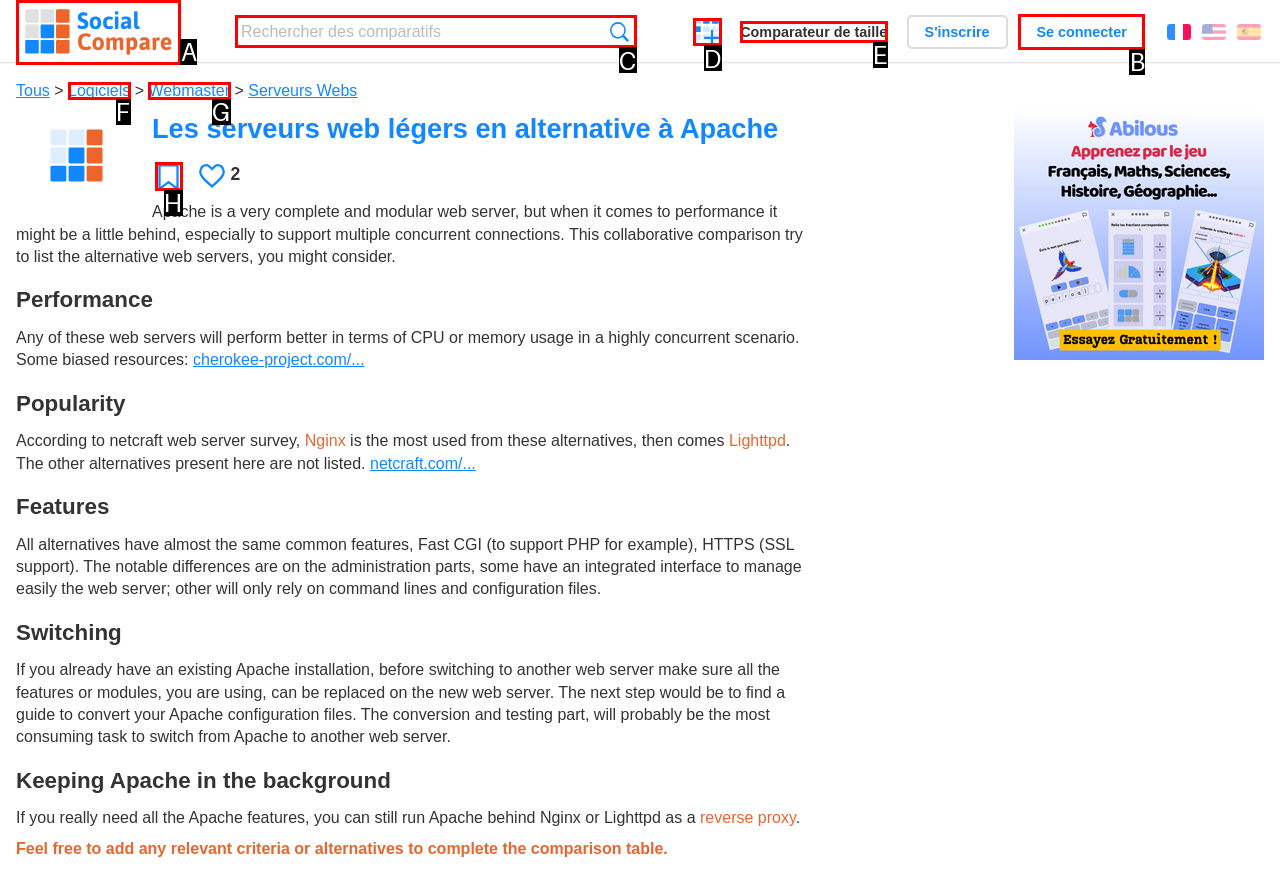Determine the letter of the UI element that will complete the task: Learn more about community impact funds
Reply with the corresponding letter.

None